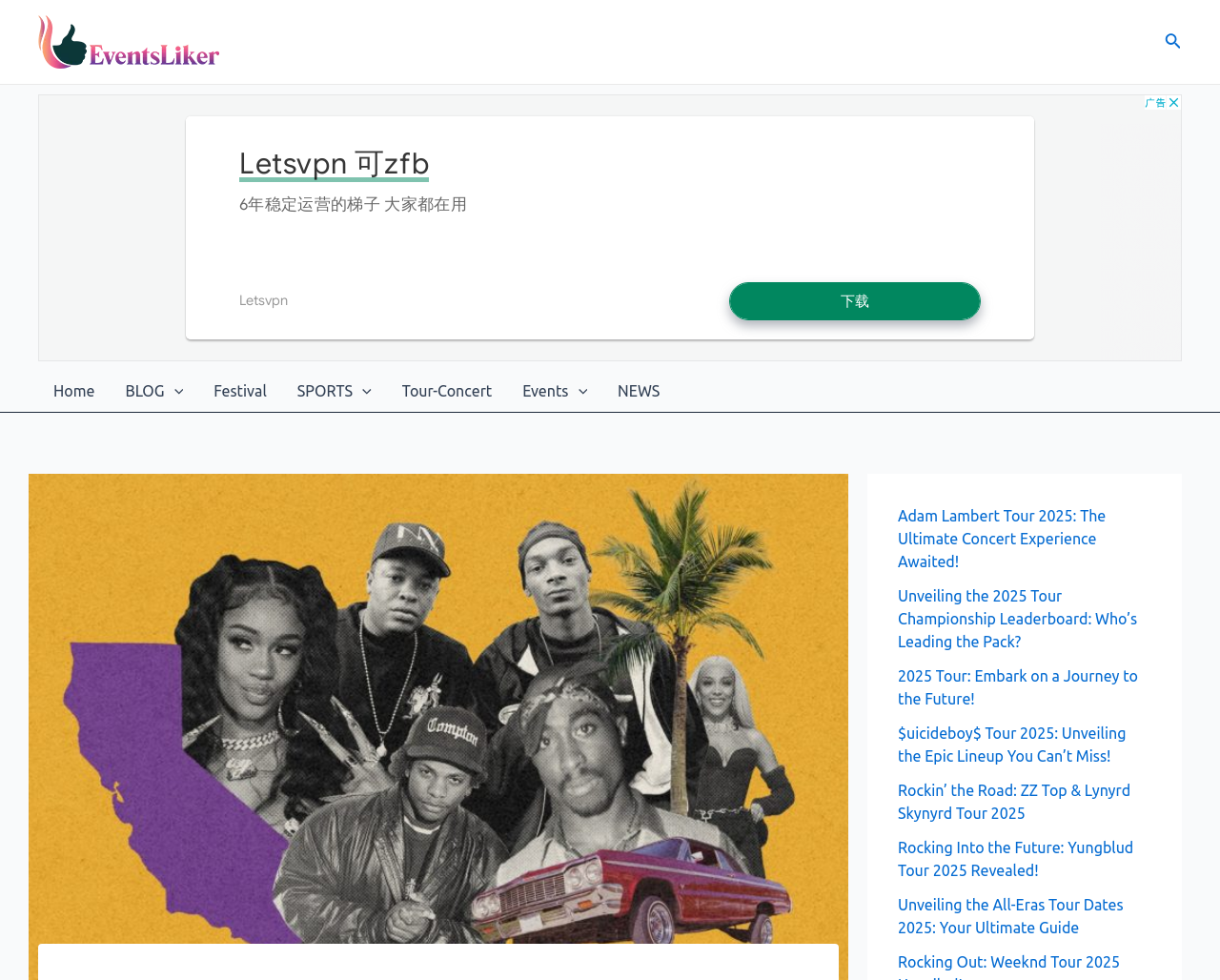From the webpage screenshot, predict the bounding box coordinates (top-left x, top-left y, bottom-right x, bottom-right y) for the UI element described here: aria-label="Advertisement" name="aswift_1" title="Advertisement"

[0.031, 0.096, 0.969, 0.369]